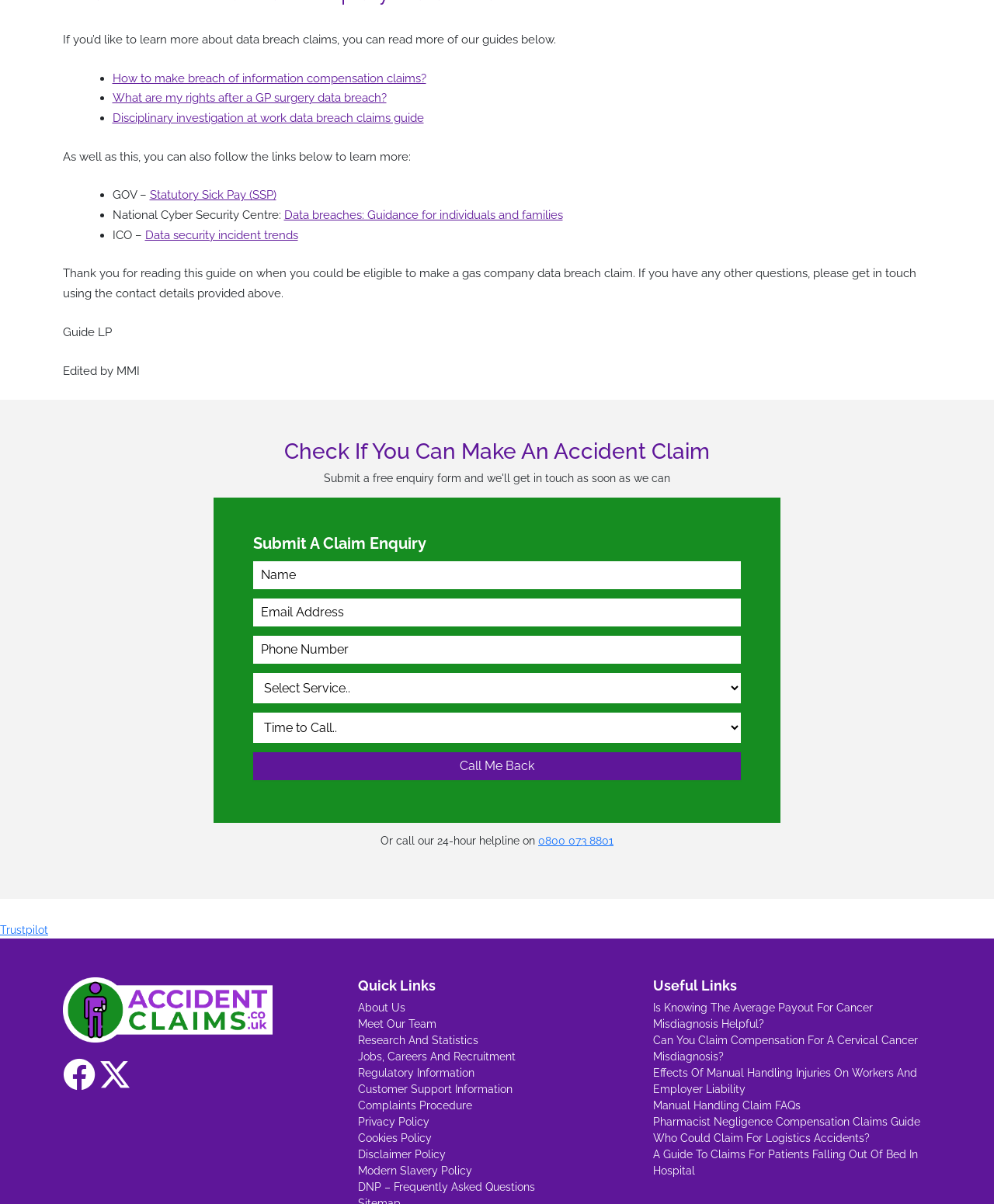Provide a thorough and detailed response to the question by examining the image: 
What type of data breach claims are discussed on this webpage?

The webpage discusses gas company data breach claims, as indicated by the text 'Thank you for reading this guide on when you could be eligible to make a gas company data breach claim.' This suggests that the webpage provides information and guidance on making claims related to data breaches in the gas company industry.